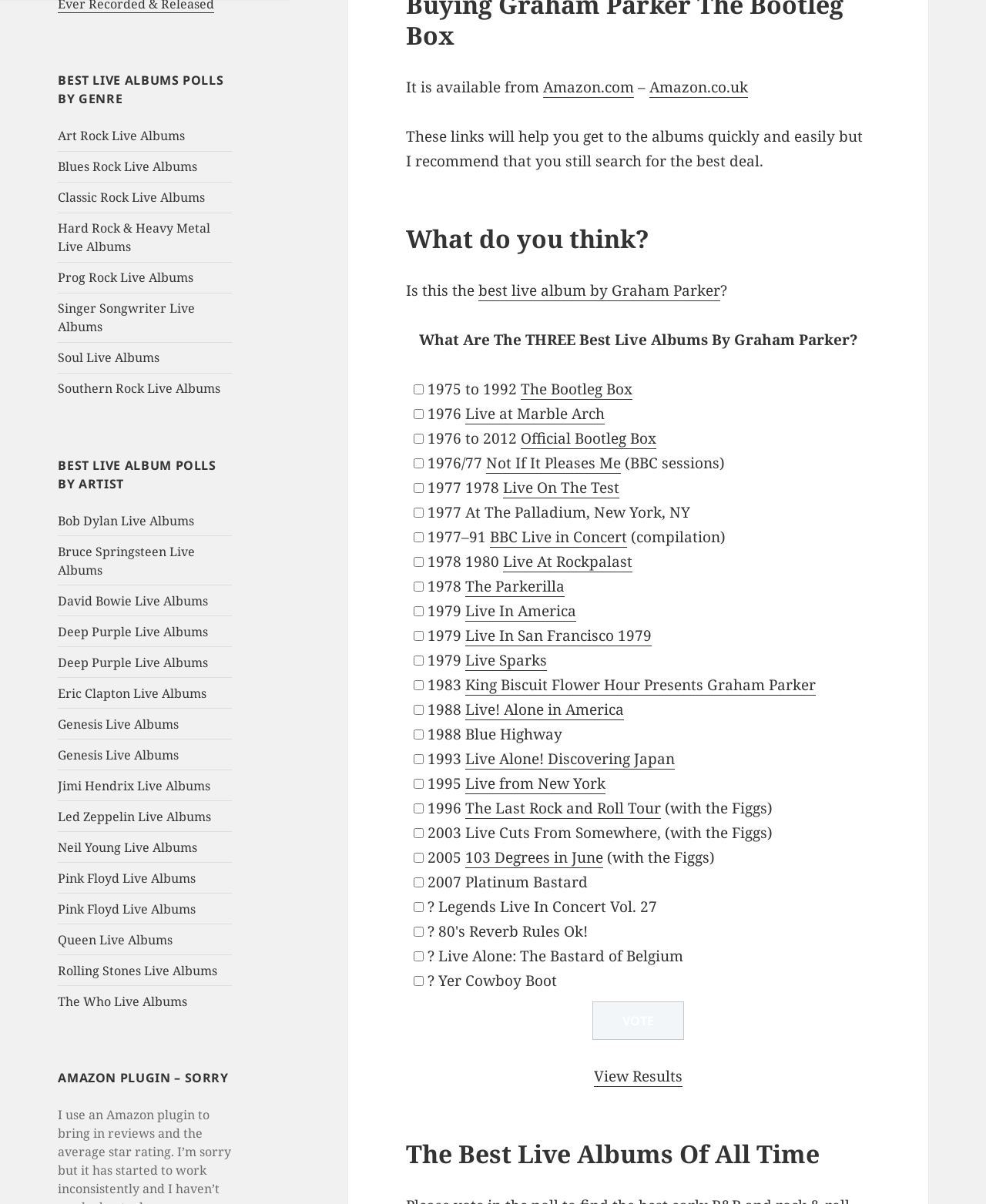Answer the question briefly using a single word or phrase: 
How many links are there under 'BEST LIVE ALBUM POLLS BY GENRE'?

8